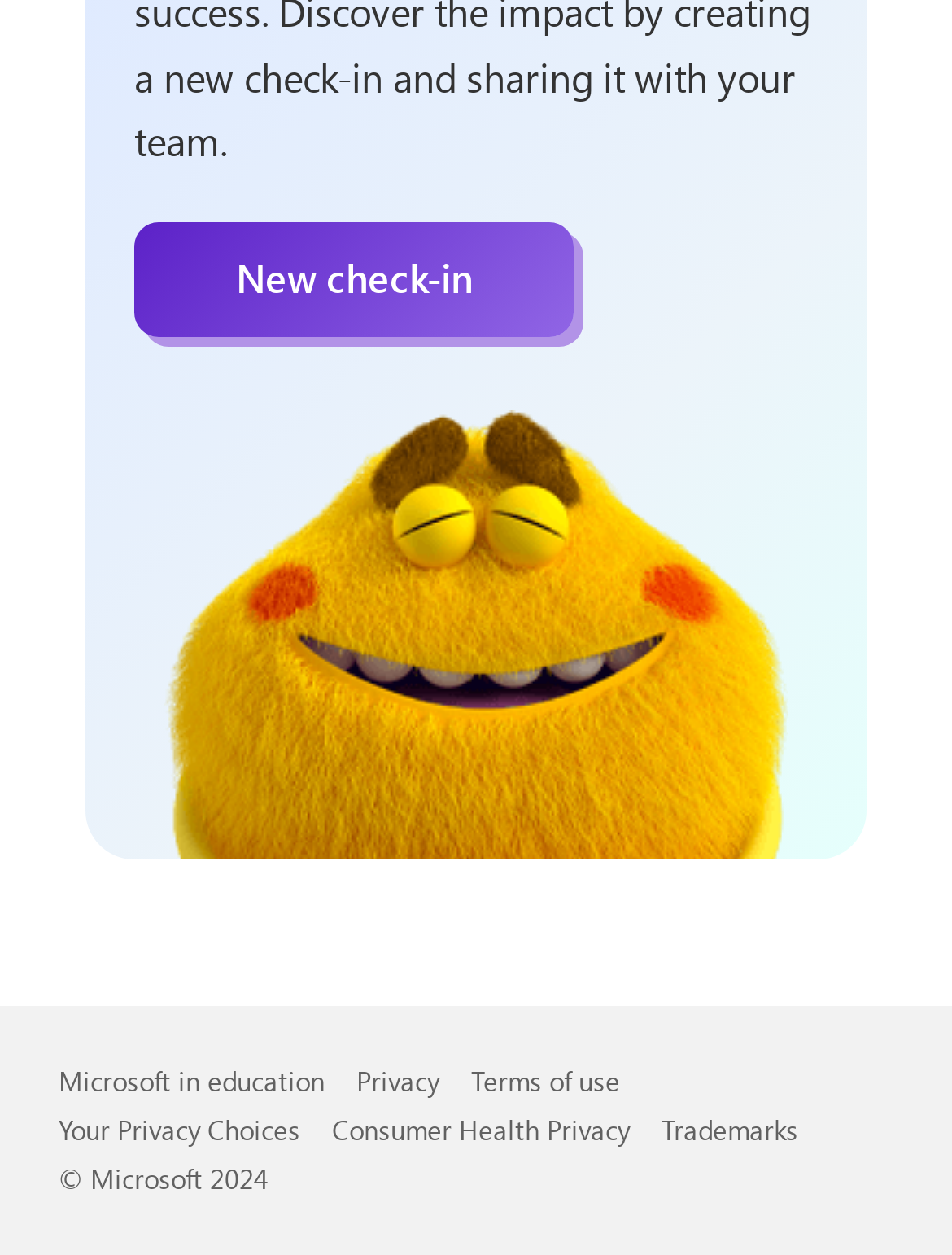How many elements are there in the root element?
Answer the question with a thorough and detailed explanation.

The root element has two child elements: an image with the OCR text 'Calm Feelings Monster' and a link with the text 'New check-in'.